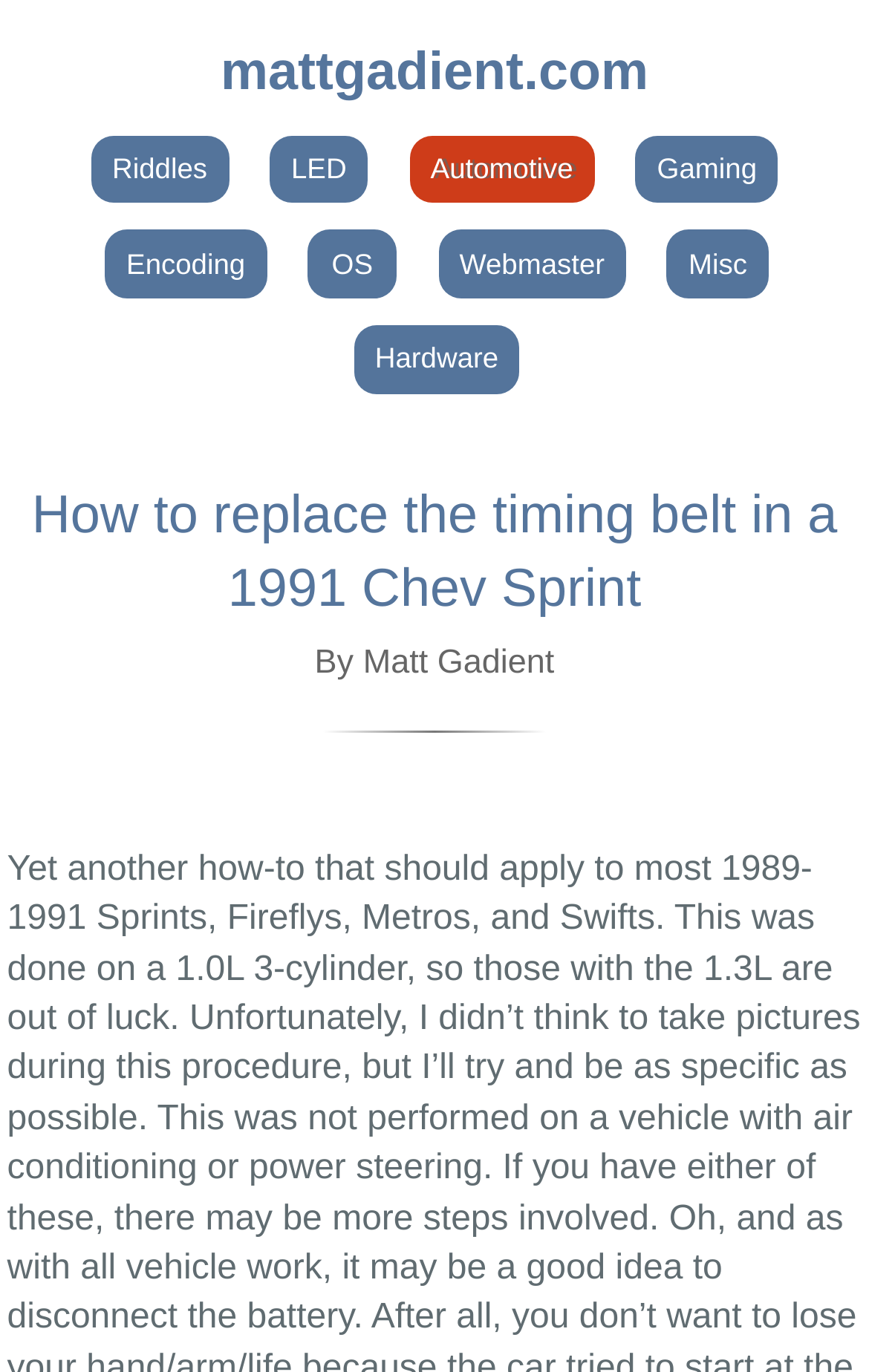What is the relationship between the text 'By' and 'Matt Gadient'?
Provide a detailed and extensive answer to the question.

I found the relationship by looking at the text 'By' which is located next to the link 'Matt Gadient', indicating that 'Matt Gadient' is the author of the webpage.